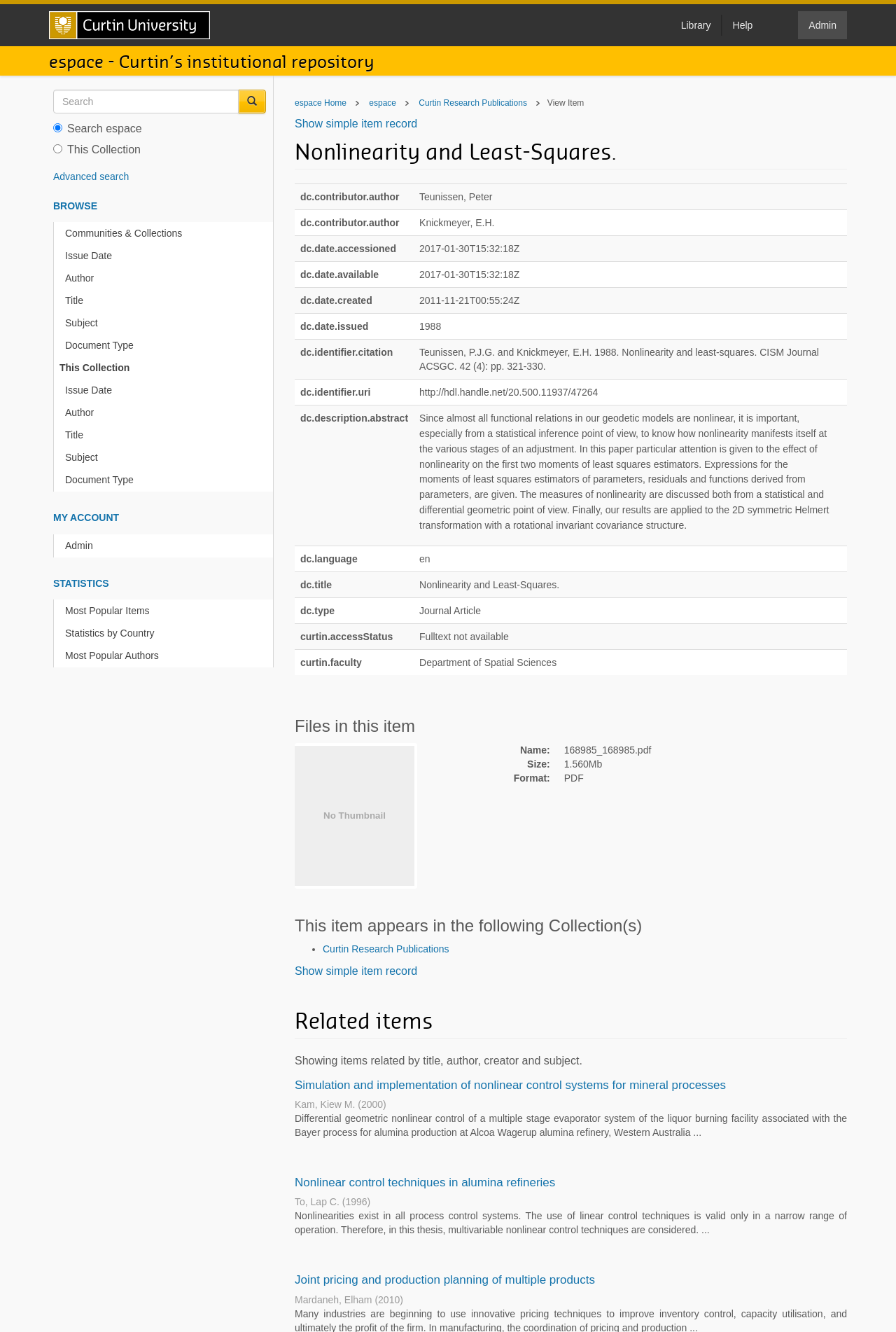Find the bounding box coordinates of the clickable element required to execute the following instruction: "Go to espace Home". Provide the coordinates as four float numbers between 0 and 1, i.e., [left, top, right, bottom].

[0.329, 0.074, 0.387, 0.081]